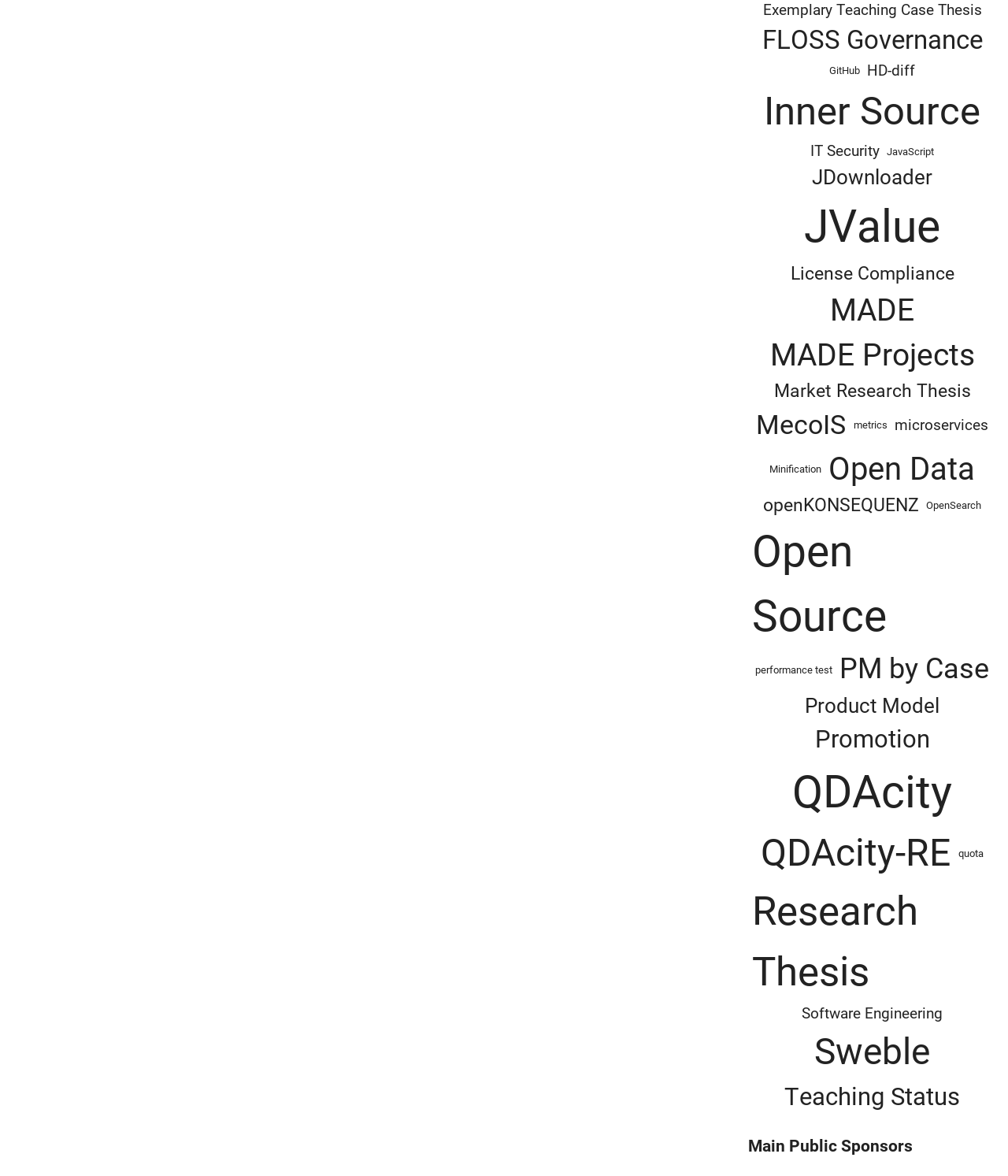Given the element description PM by Case, specify the bounding box coordinates of the corresponding UI element in the format (top-left x, top-left y, bottom-right x, bottom-right y). All values must be between 0 and 1.

[0.829, 0.551, 0.985, 0.588]